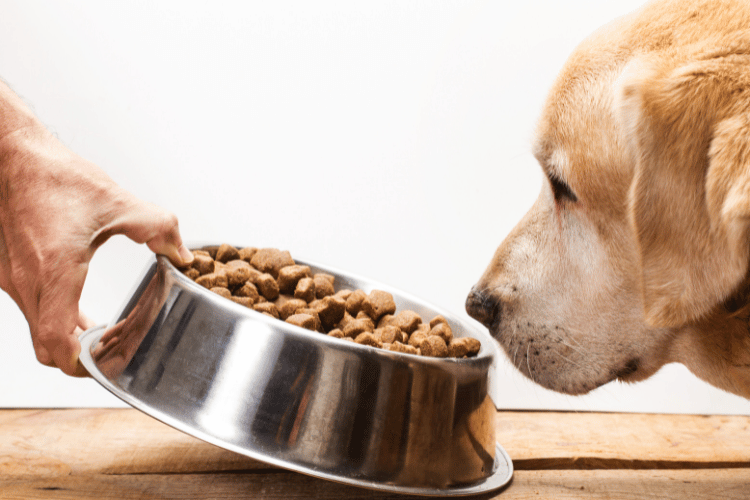Provide a comprehensive description of the image.

A close-up image features a playful interaction between a person and a Labrador retriever as the dog curiously investigates a bowl of dog food. In the foreground, a hand is gently holding a shiny, metallic bowl filled with dry kibble, showcasing the tempting food. The dog's snout, prominently displayed, indicates its eager anticipation, as it leans close to the bowl, its eyes focused on the meal. The background is clean and minimal, enhancing the connection between the pet and its food. This moment captures the essence of pet care, highlighting the importance of providing quality nutrition for dogs.